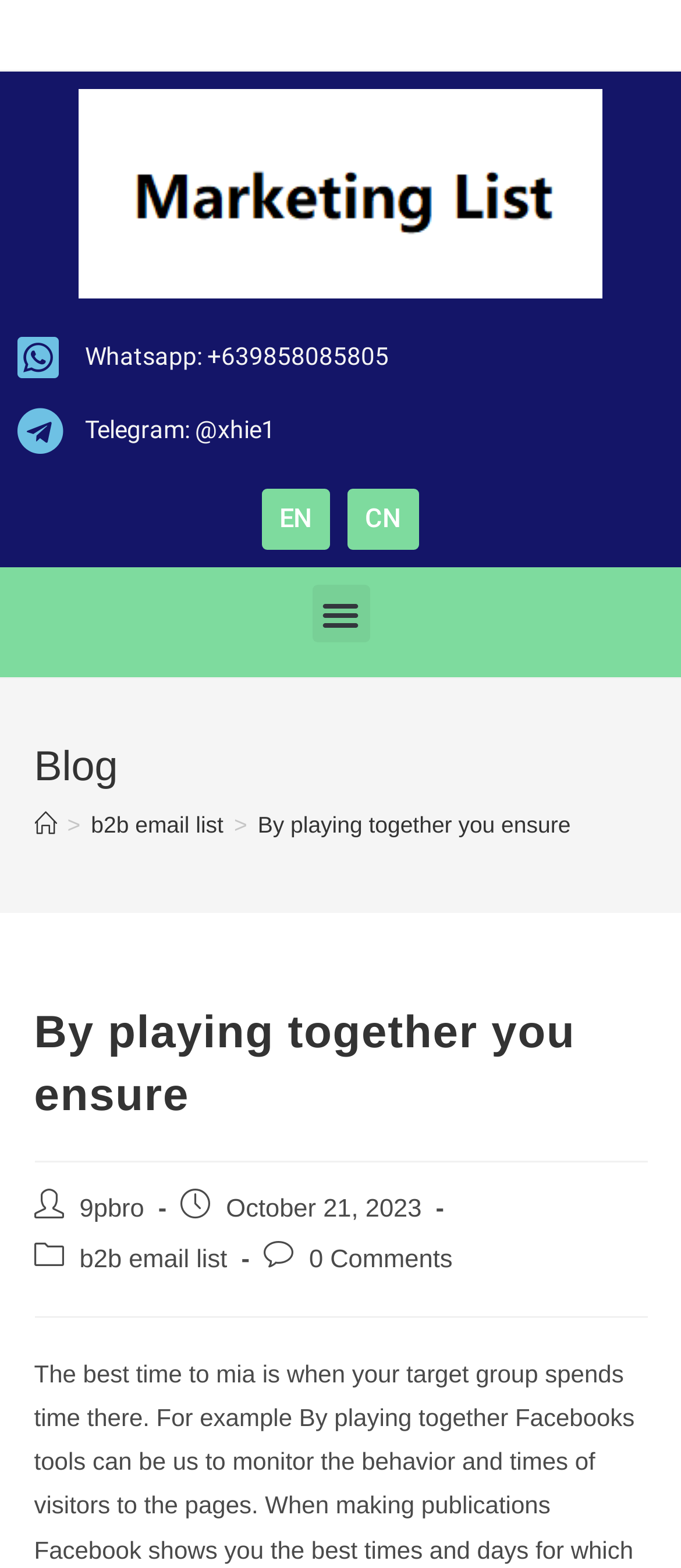How many social media contacts are provided?
Carefully analyze the image and provide a thorough answer to the question.

I counted the number of social media contacts by looking at the links 'Whatsapp: +639858085805' and 'Telegram: @xhie1'.